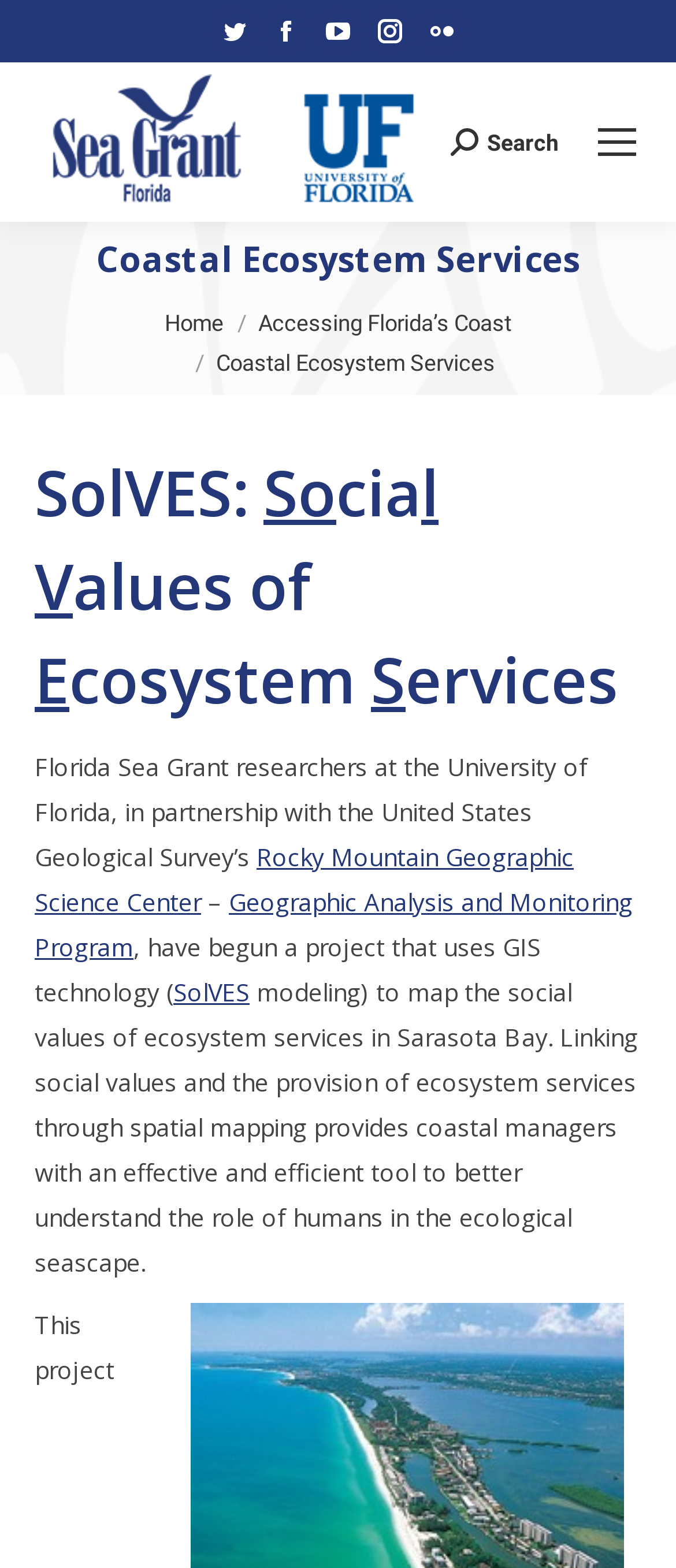Find the bounding box coordinates for the area that should be clicked to accomplish the instruction: "Go to Florida Sea Grant homepage".

[0.051, 0.04, 0.641, 0.141]